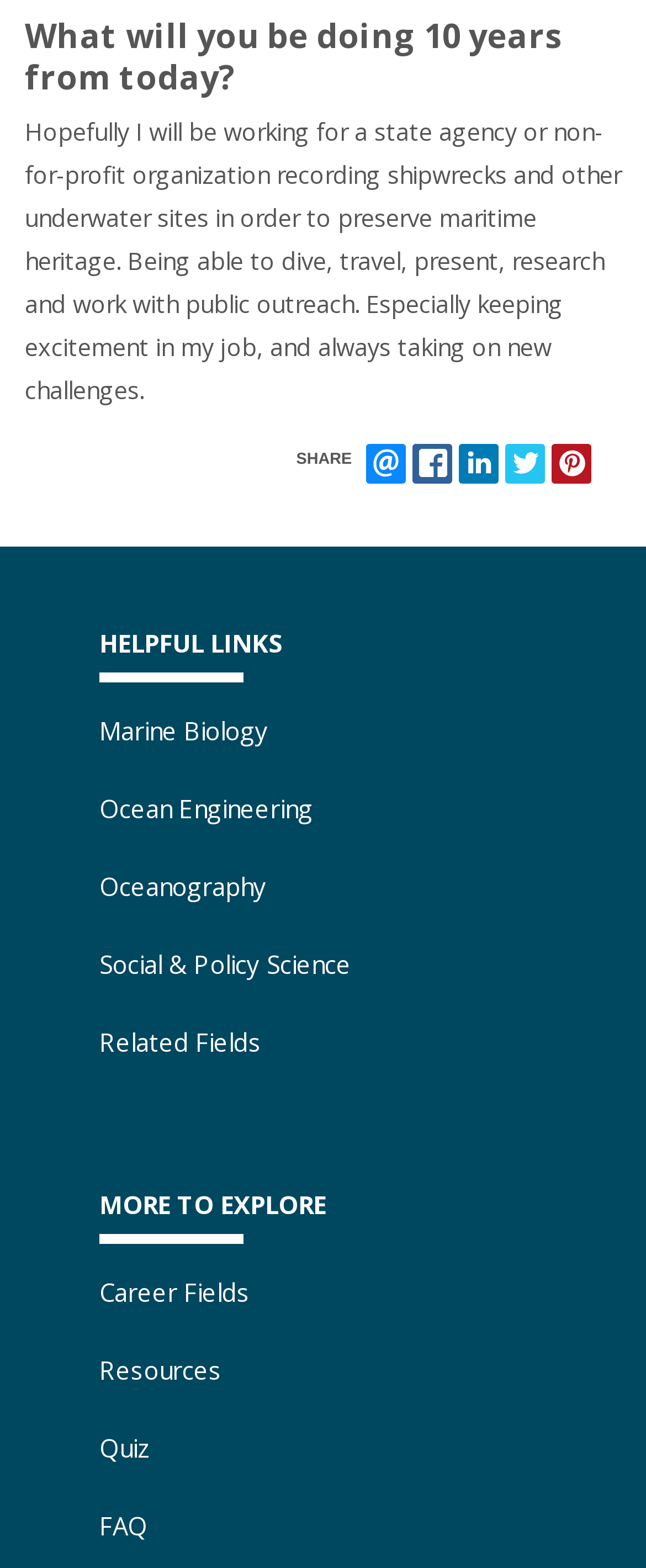Please identify the bounding box coordinates of the element's region that I should click in order to complete the following instruction: "Email this page". The bounding box coordinates consist of four float numbers between 0 and 1, i.e., [left, top, right, bottom].

[0.567, 0.283, 0.628, 0.308]